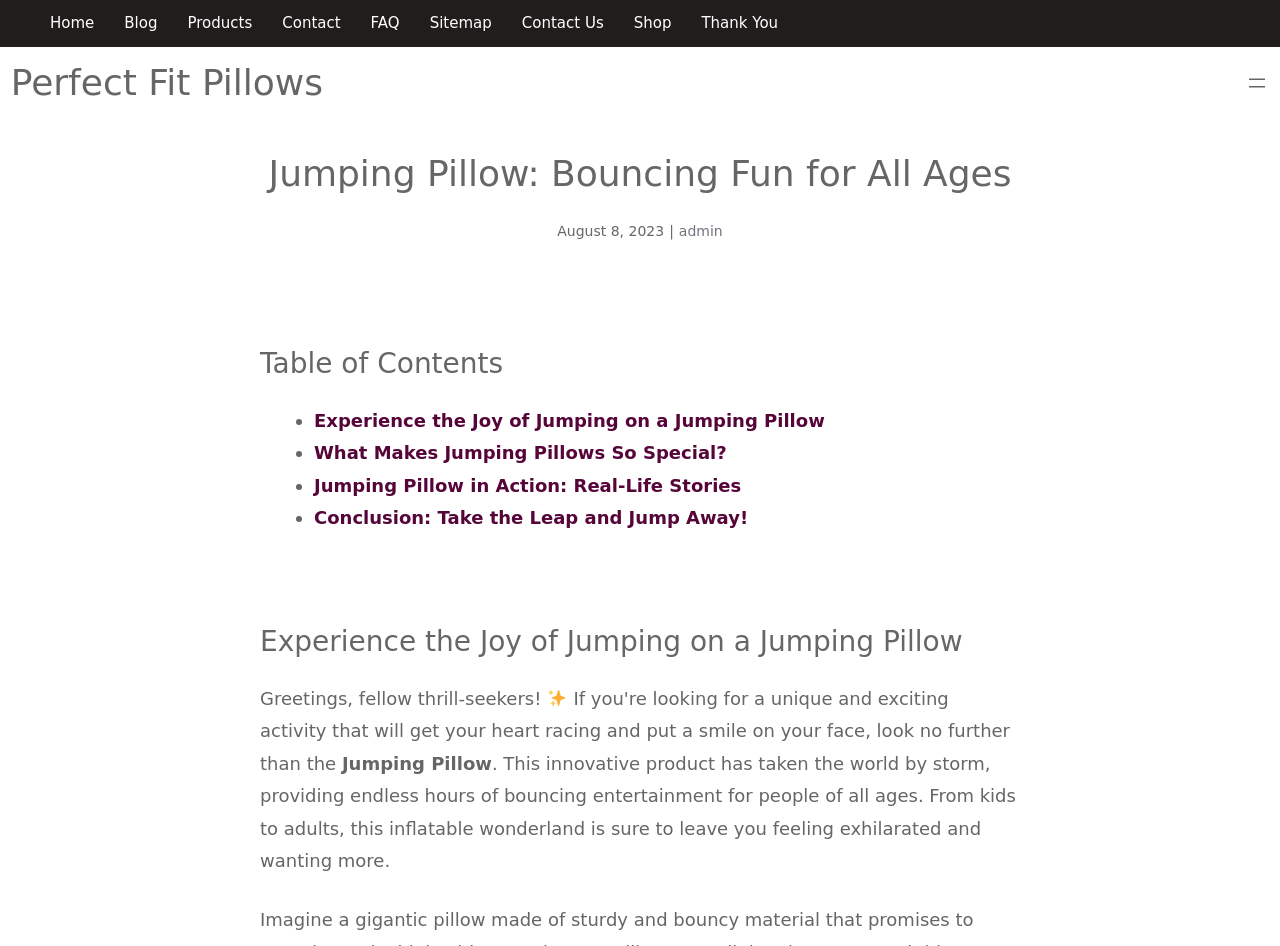Could you locate the bounding box coordinates for the section that should be clicked to accomplish this task: "Click on the 'Home' link".

[0.039, 0.015, 0.074, 0.034]